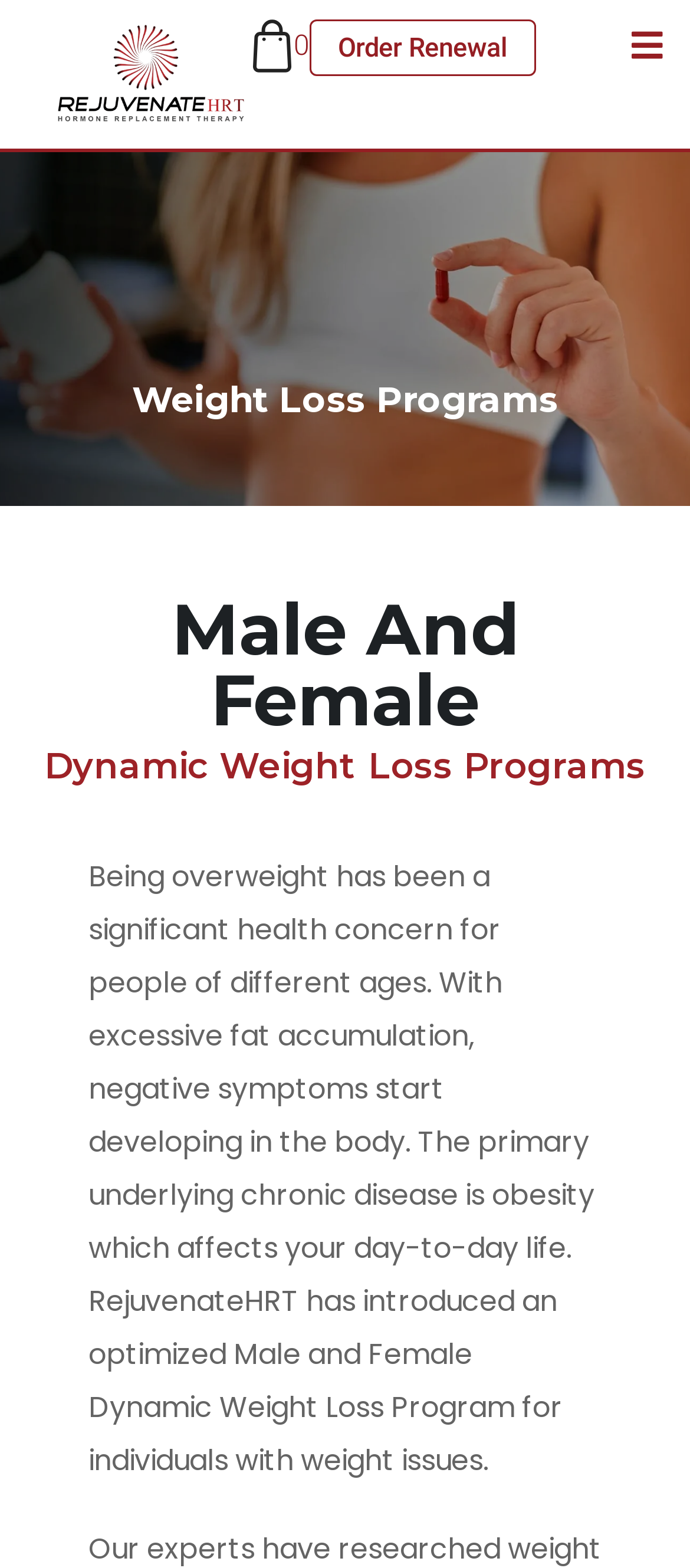How many links are present in the top section of the webpage?
Please craft a detailed and exhaustive response to the question.

There are three links present in the top section of the webpage, namely 'logo', 'Order Renewal', and '0', with their respective bounding box coordinates indicating their positions.